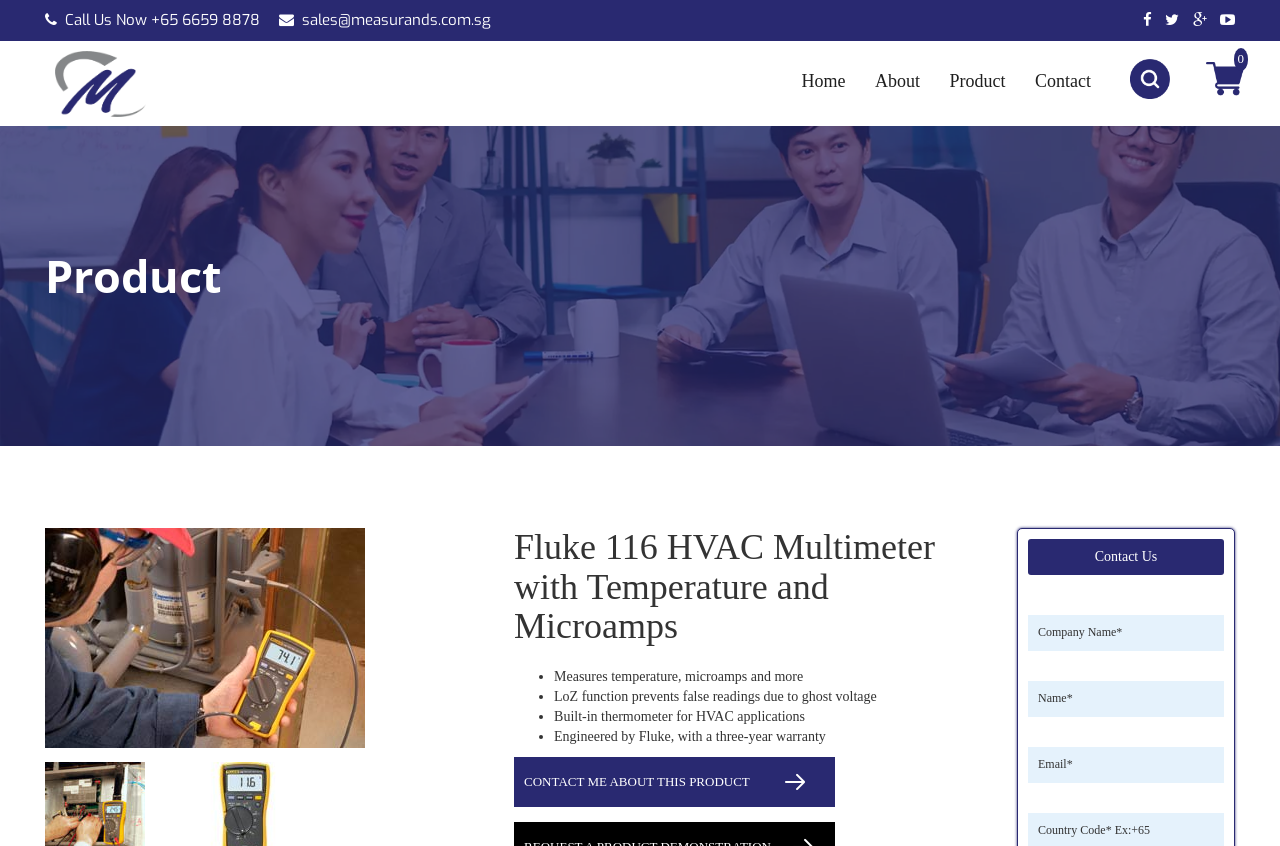Find and indicate the bounding box coordinates of the region you should select to follow the given instruction: "Click TRY VERYNINJA".

None